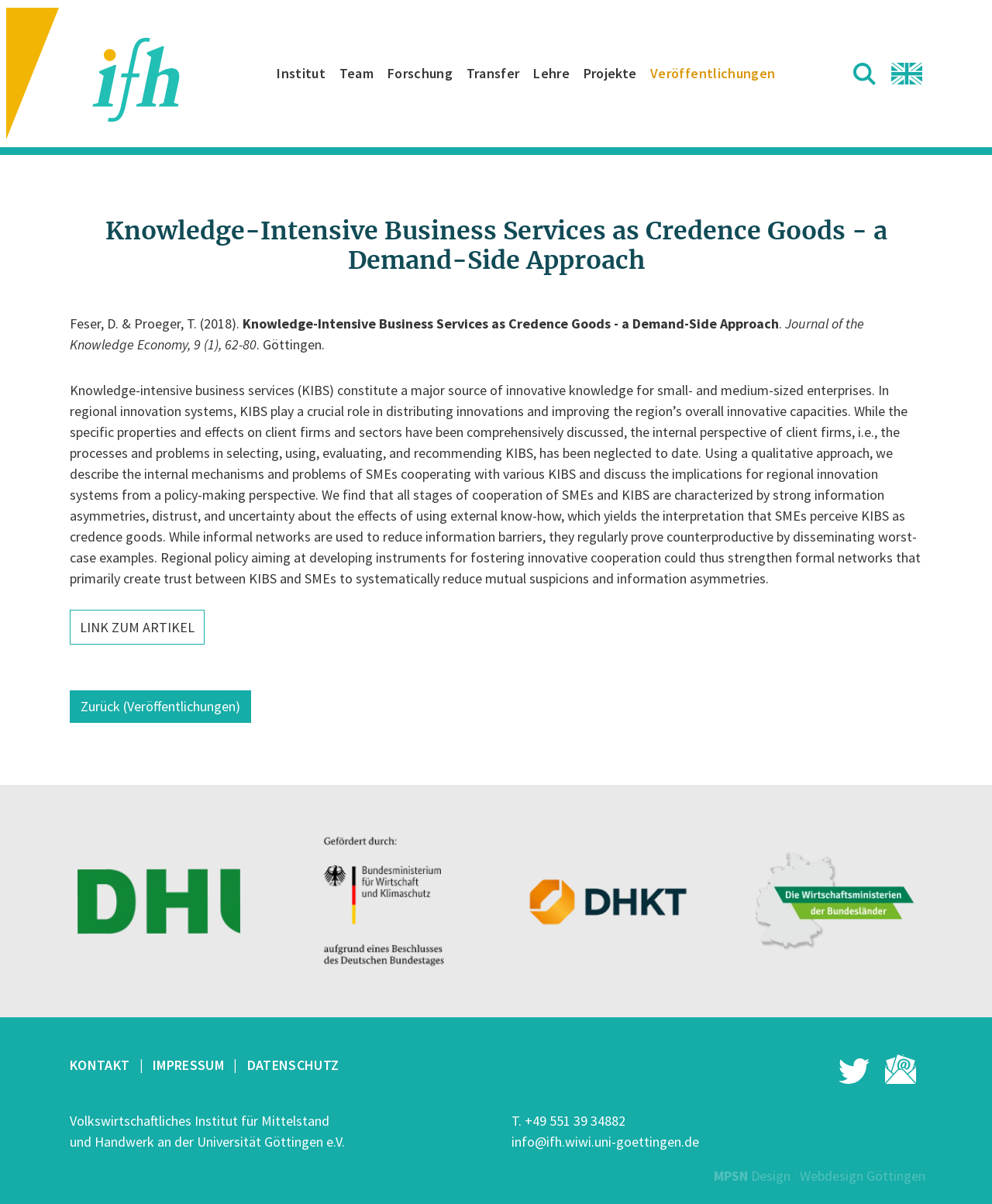What is the name of the journal where the article was published?
Based on the screenshot, provide your answer in one word or phrase.

Journal of the Knowledge Economy